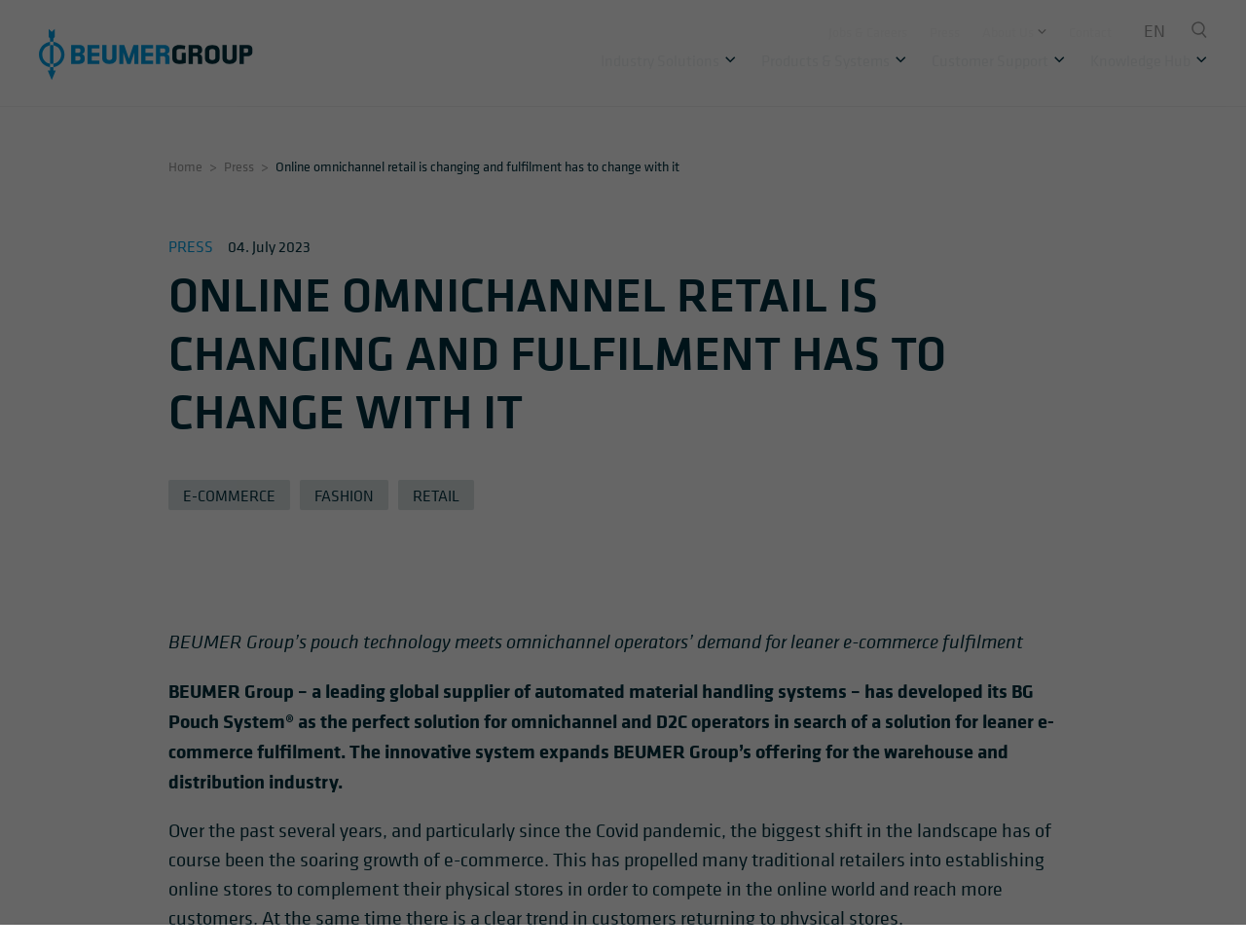Identify the bounding box coordinates of the element that should be clicked to fulfill this task: "Open the 'About Us' dropdown". The coordinates should be provided as four float numbers between 0 and 1, i.e., [left, top, right, bottom].

[0.788, 0.022, 0.84, 0.043]